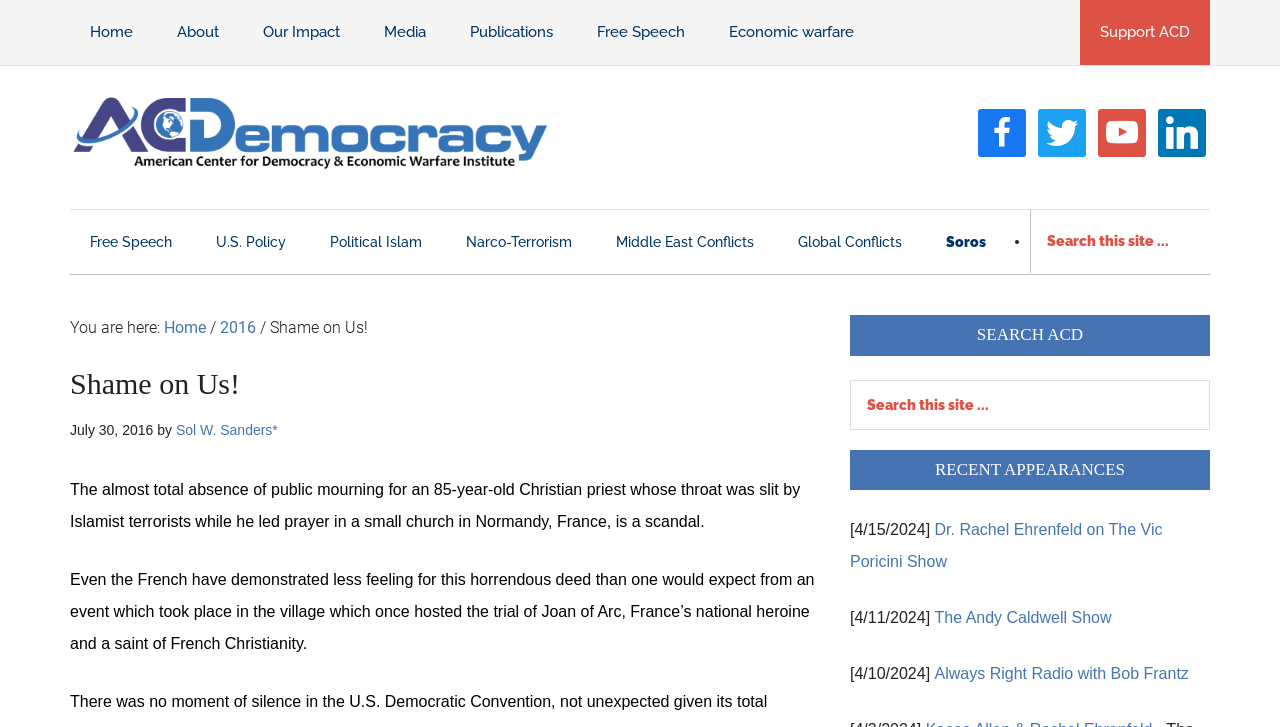What is the text of the webpage's headline?

Shame on Us!